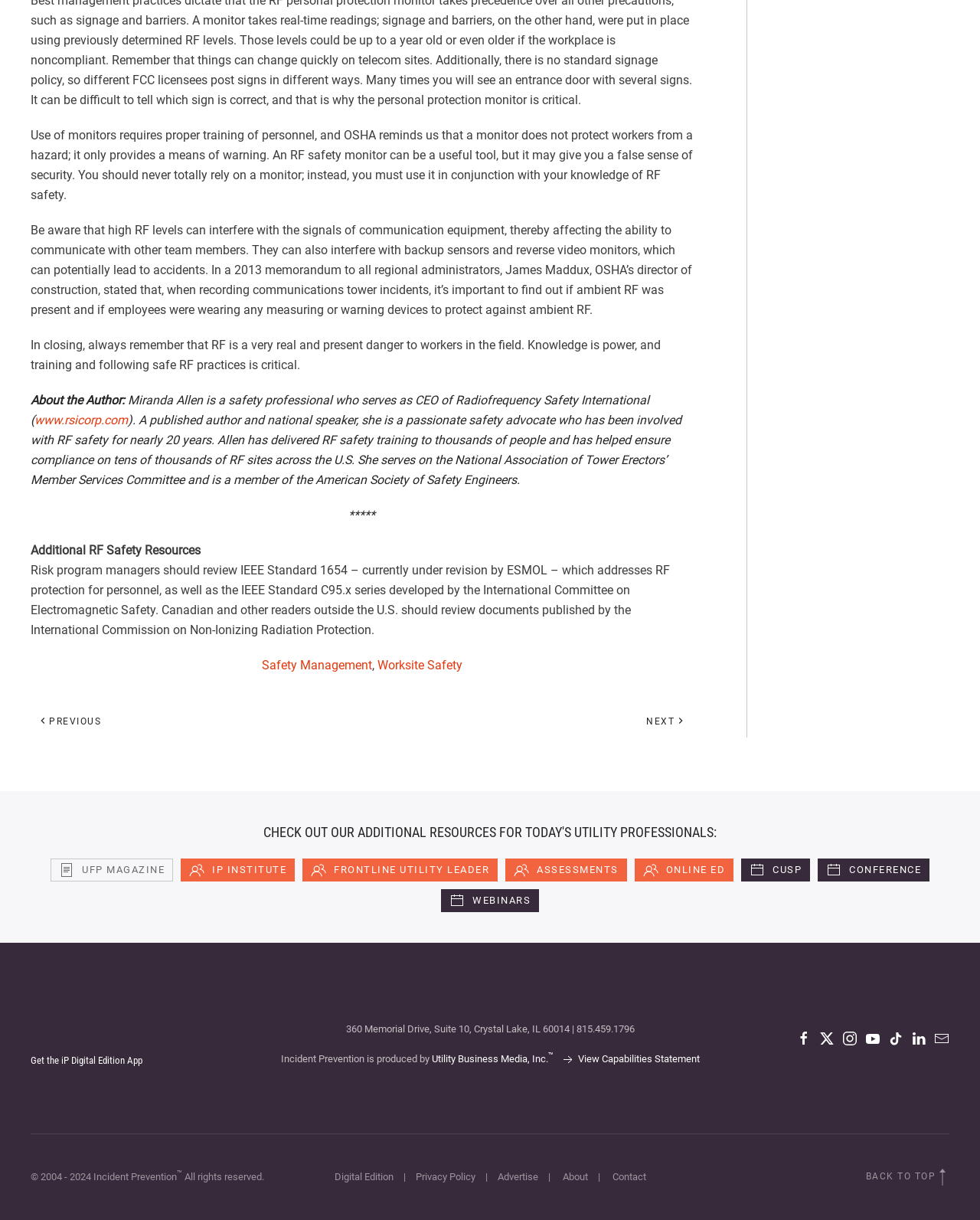What is the purpose of an RF safety monitor?
Using the image as a reference, deliver a detailed and thorough answer to the question.

According to the text in the main content of the webpage, 'An RF safety monitor can be a useful tool, but it may give you a false sense of security. You should never totally rely on a monitor; instead, you must use it in conjunction with your knowledge of RF safety.' This implies that the purpose of an RF safety monitor is to provide a means of warning.